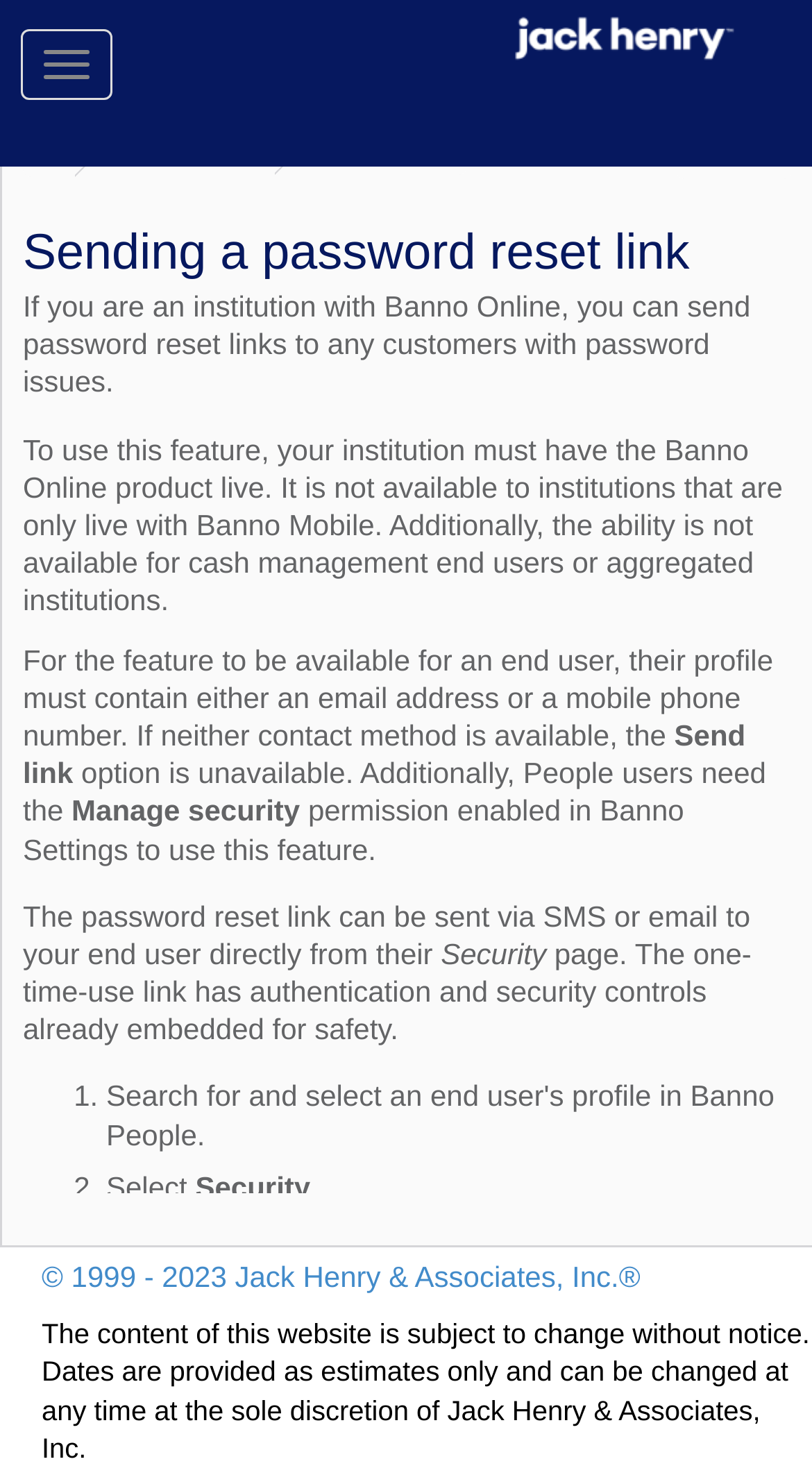What are the two ways to send the password reset link?
Please provide a single word or phrase based on the screenshot.

SMS or email